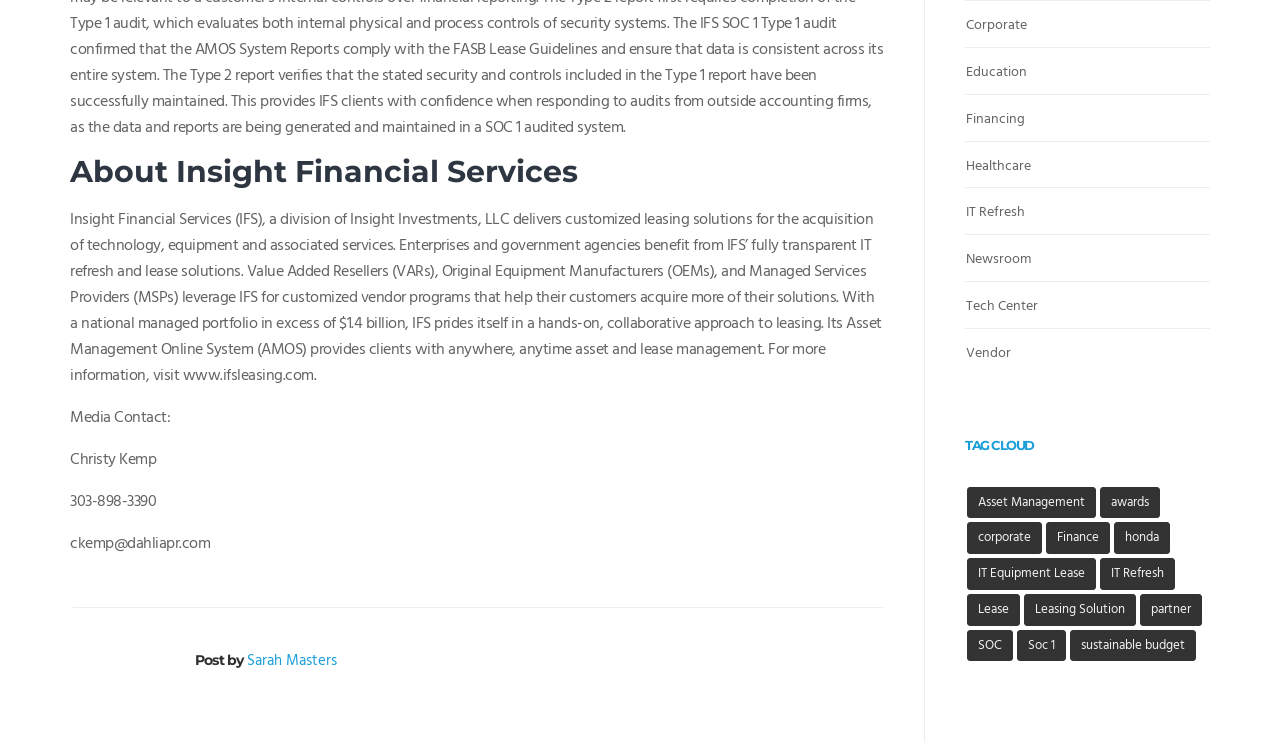Using the webpage screenshot and the element description IT Refresh, determine the bounding box coordinates. Specify the coordinates in the format (top-left x, top-left y, bottom-right x, bottom-right y) with values ranging from 0 to 1.

[0.859, 0.752, 0.918, 0.795]